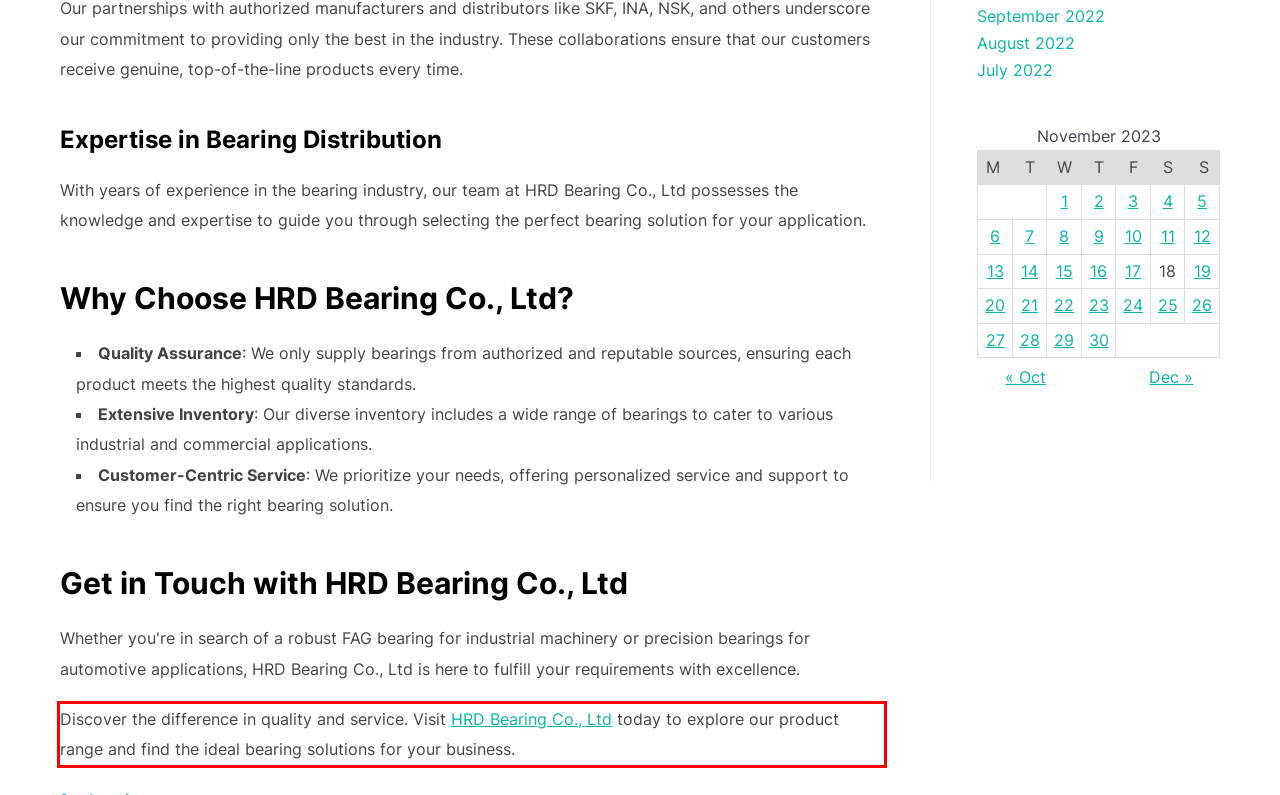Given a screenshot of a webpage, identify the red bounding box and perform OCR to recognize the text within that box.

Discover the difference in quality and service. Visit HRD Bearing Co., Ltd today to explore our product range and find the ideal bearing solutions for your business.